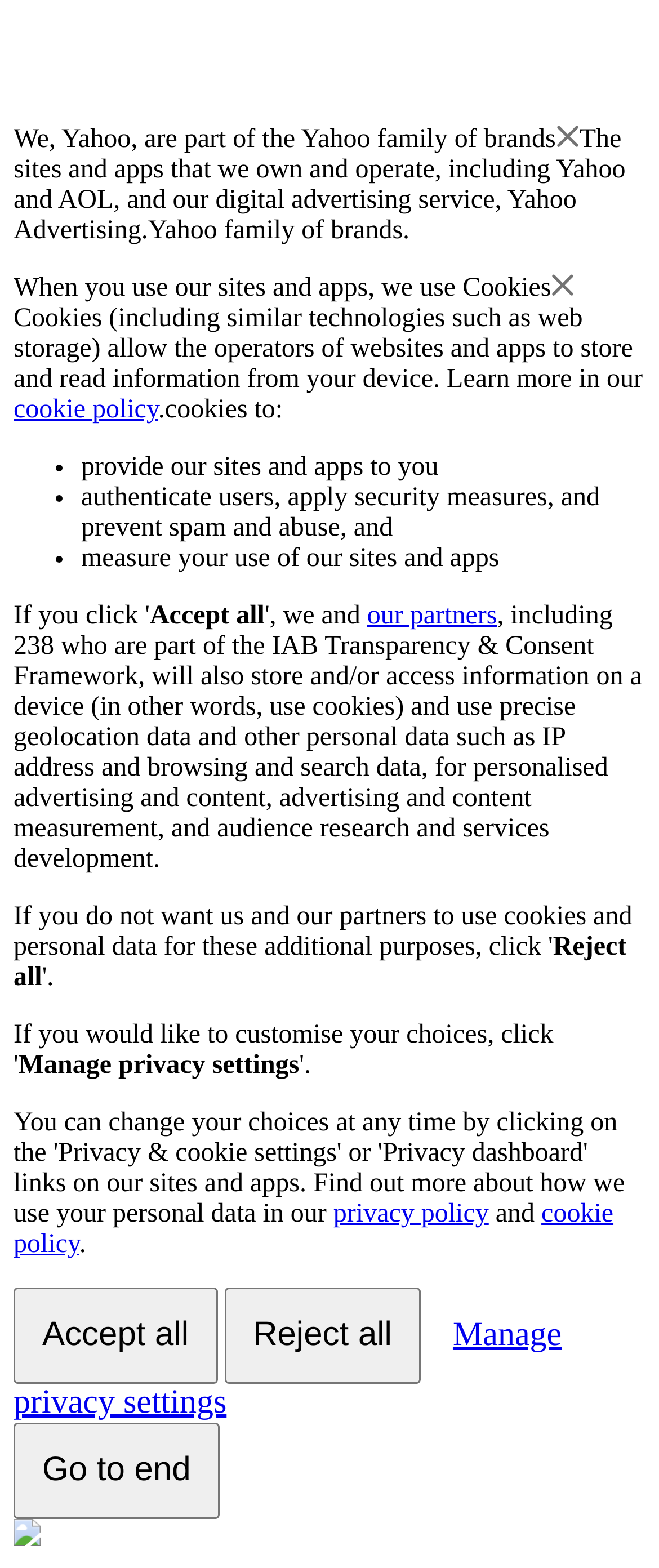Locate the bounding box coordinates of the element to click to perform the following action: 'Follow the 'cookie policy' link'. The coordinates should be given as four float values between 0 and 1, in the form of [left, top, right, bottom].

[0.021, 0.252, 0.24, 0.27]